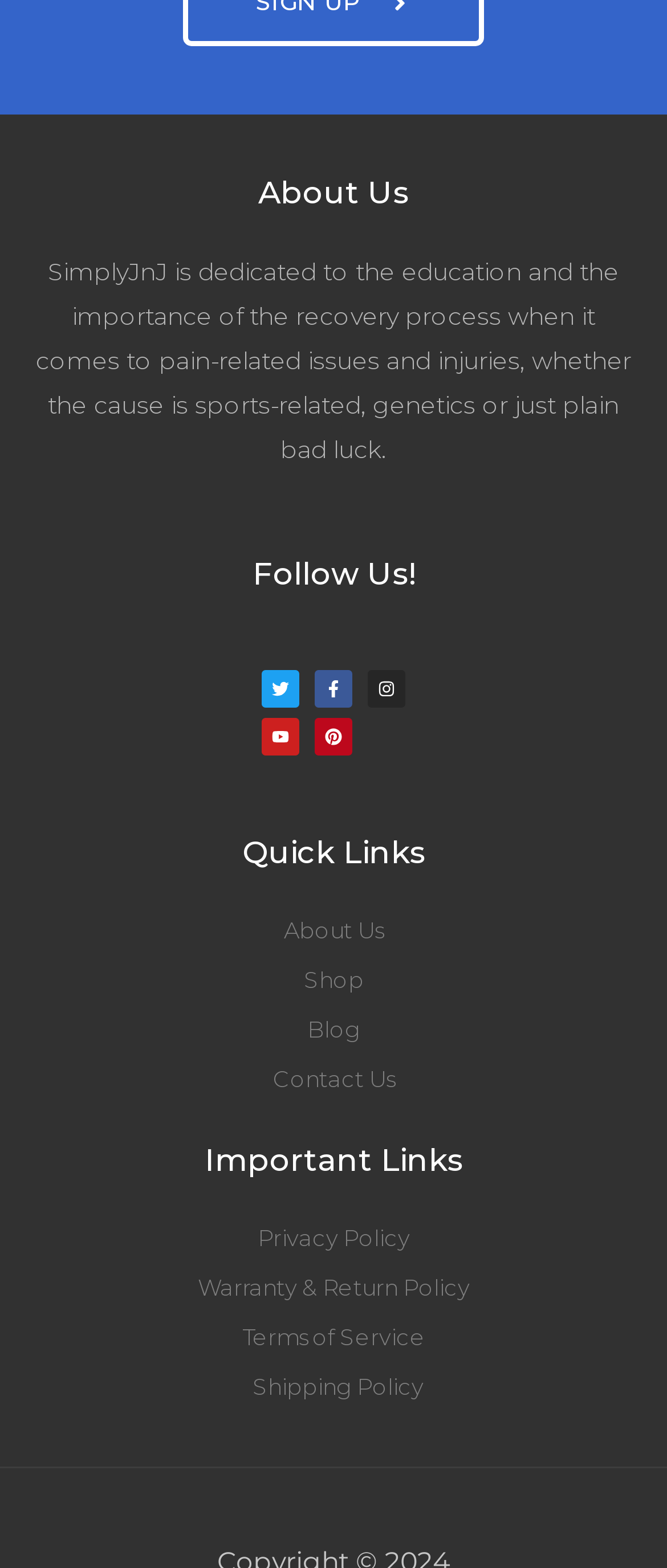What is the main topic of the webpage?
Please analyze the image and answer the question with as much detail as possible.

Based on the StaticText element, the webpage is dedicated to the education and importance of the recovery process when it comes to pain-related issues and injuries, whether the cause is sports-related, genetics, or just plain bad luck.